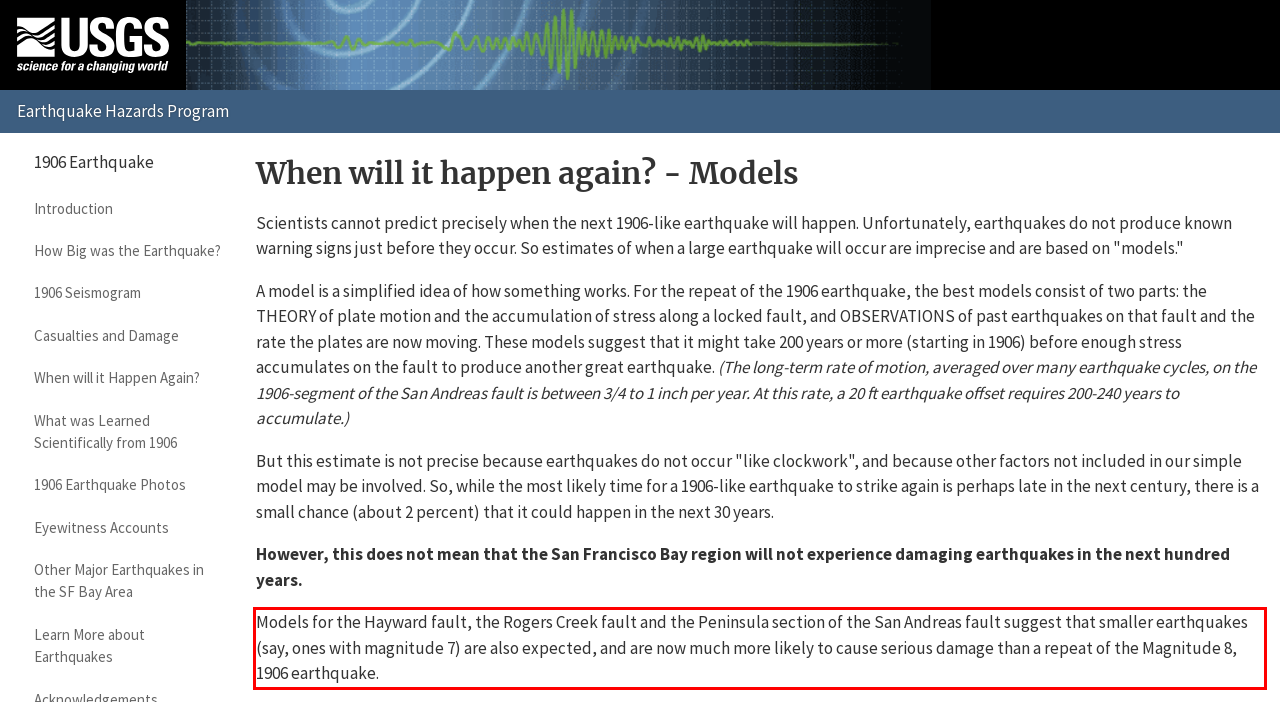Using the provided screenshot, read and generate the text content within the red-bordered area.

Models for the Hayward fault, the Rogers Creek fault and the Peninsula section of the San Andreas fault suggest that smaller earthquakes (say, ones with magnitude 7) are also expected, and are now much more likely to cause serious damage than a repeat of the Magnitude 8, 1906 earthquake.